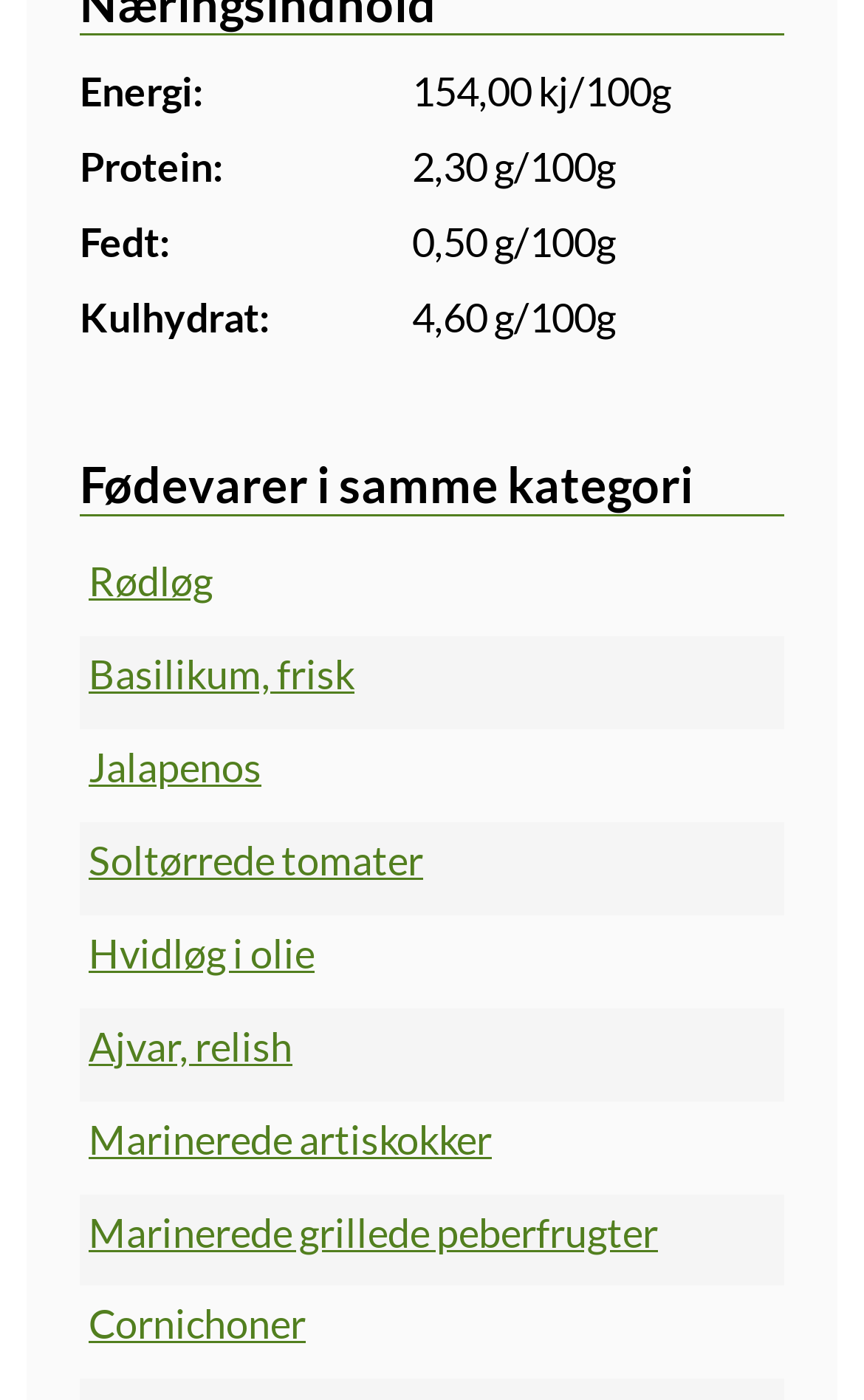How many food items are listed? Look at the image and give a one-word or short phrase answer.

10